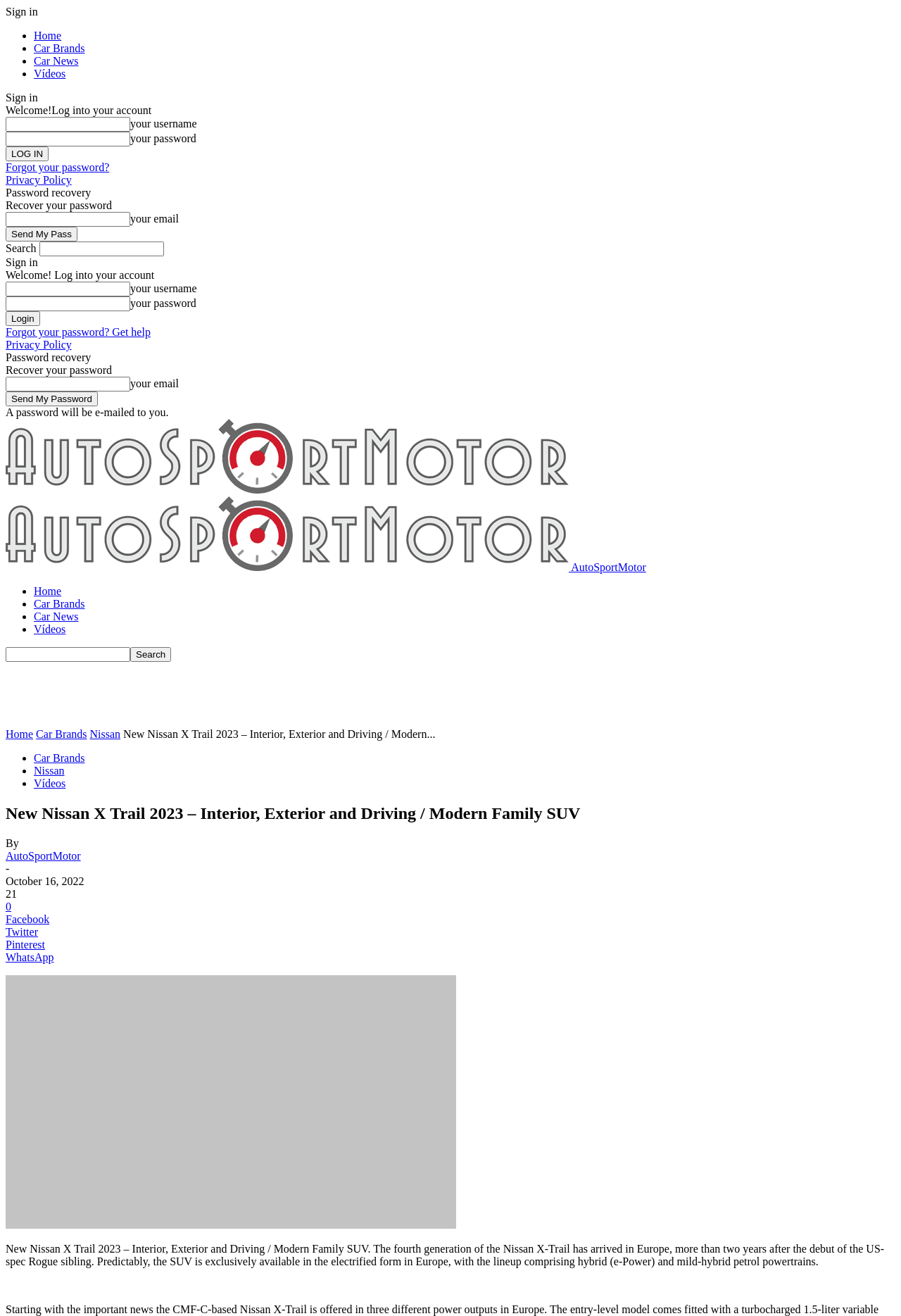Can you identify and provide the main heading of the webpage?

New Nissan X Trail 2023 – Interior, Exterior and Driving / Modern Family SUV